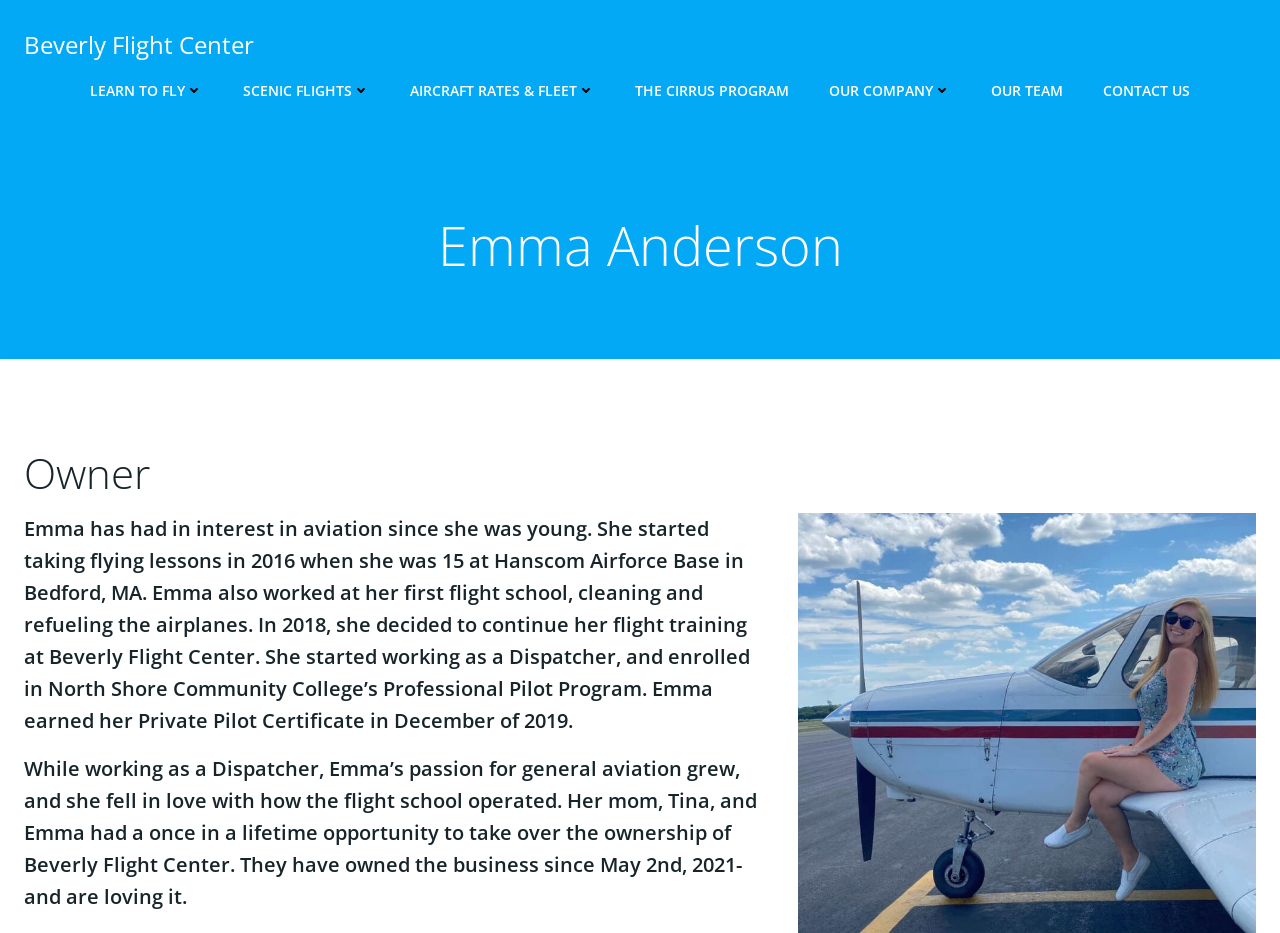What is the name of Emma's mom?
Using the information from the image, provide a comprehensive answer to the question.

The webpage mentions that Emma's mom, Tina, and Emma had a once in a lifetime opportunity to take over the ownership of Beverly Flight Center, as stated in the paragraph at [0.019, 0.807, 0.981, 0.979] coordinates.